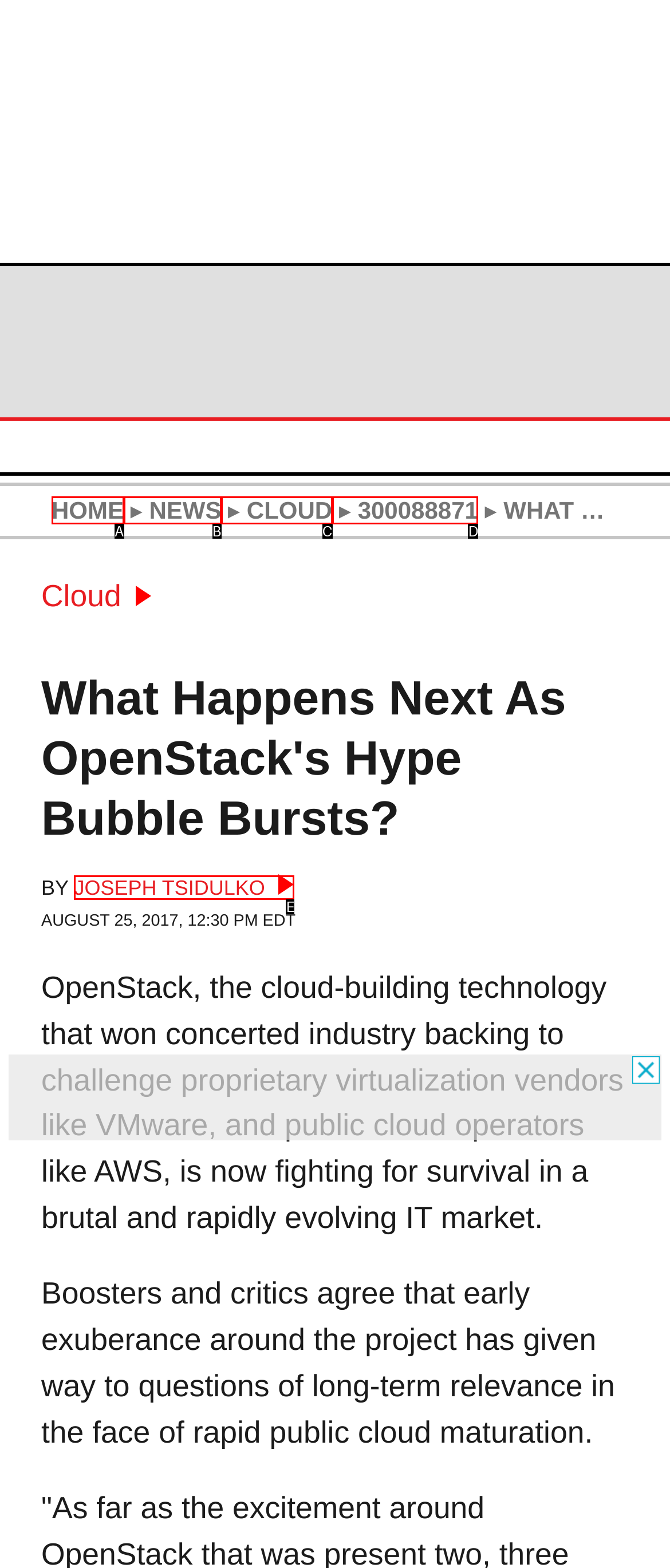Identify the letter of the option that best matches the following description: Joseph Tsidulko. Respond with the letter directly.

E